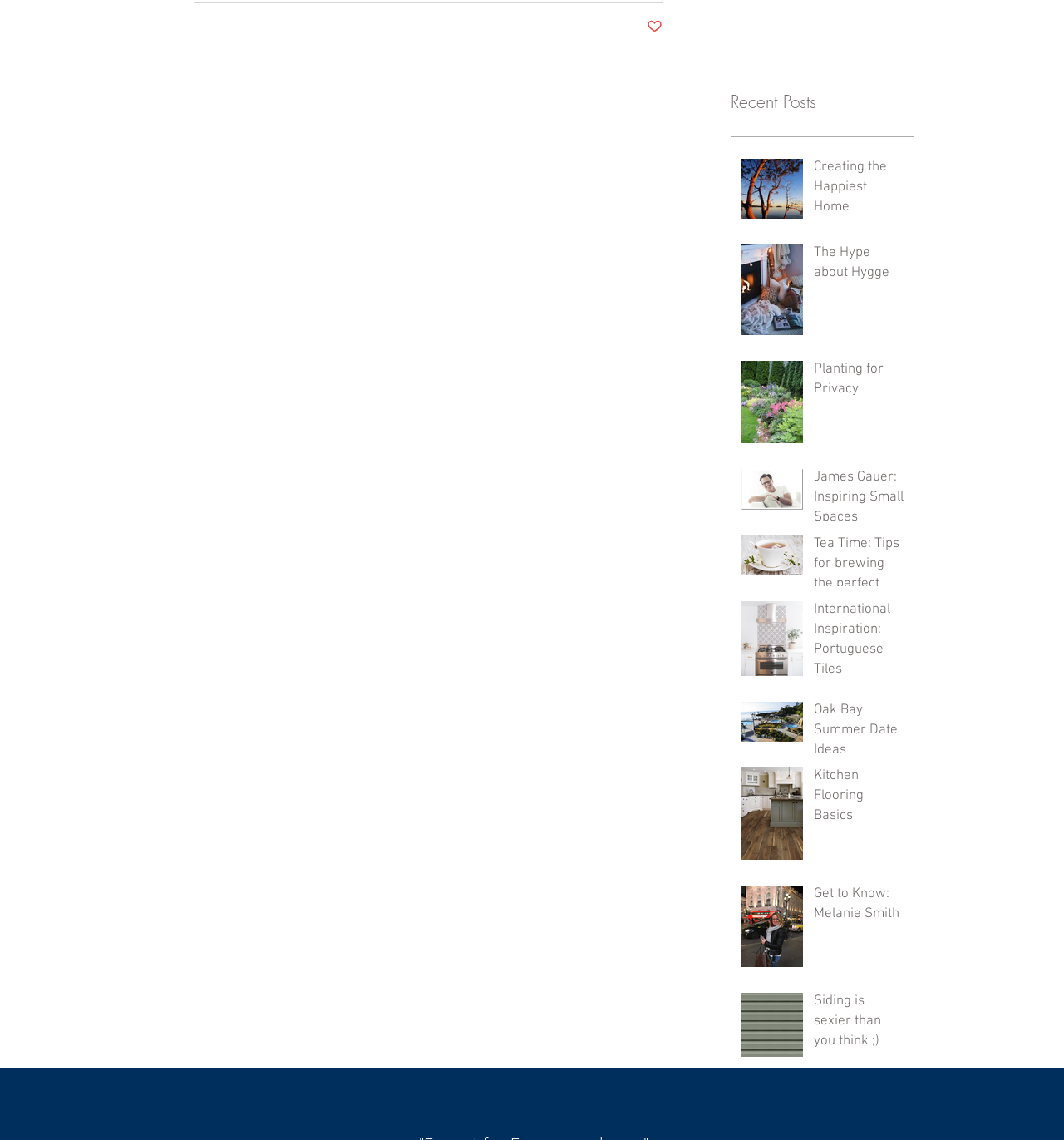Locate the bounding box coordinates of the element that should be clicked to execute the following instruction: "Read the 'Creating the Happiest Home' post".

[0.687, 0.13, 0.859, 0.201]